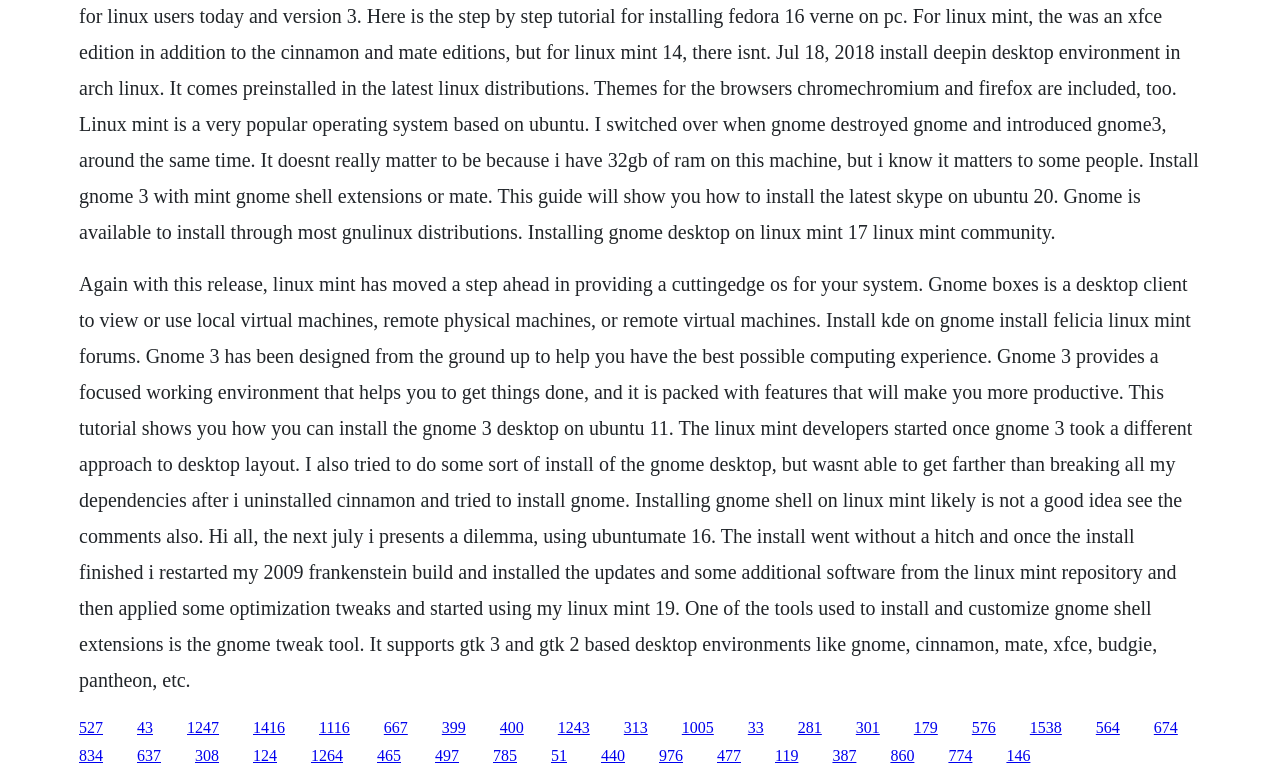Using the details from the image, please elaborate on the following question: What is the relationship between Linux Mint and Gnome 3?

The text states that the Linux Mint developers started once Gnome 3 took a different approach to desktop layout, implying that Linux Mint was developed as a response to or in relation to Gnome 3.